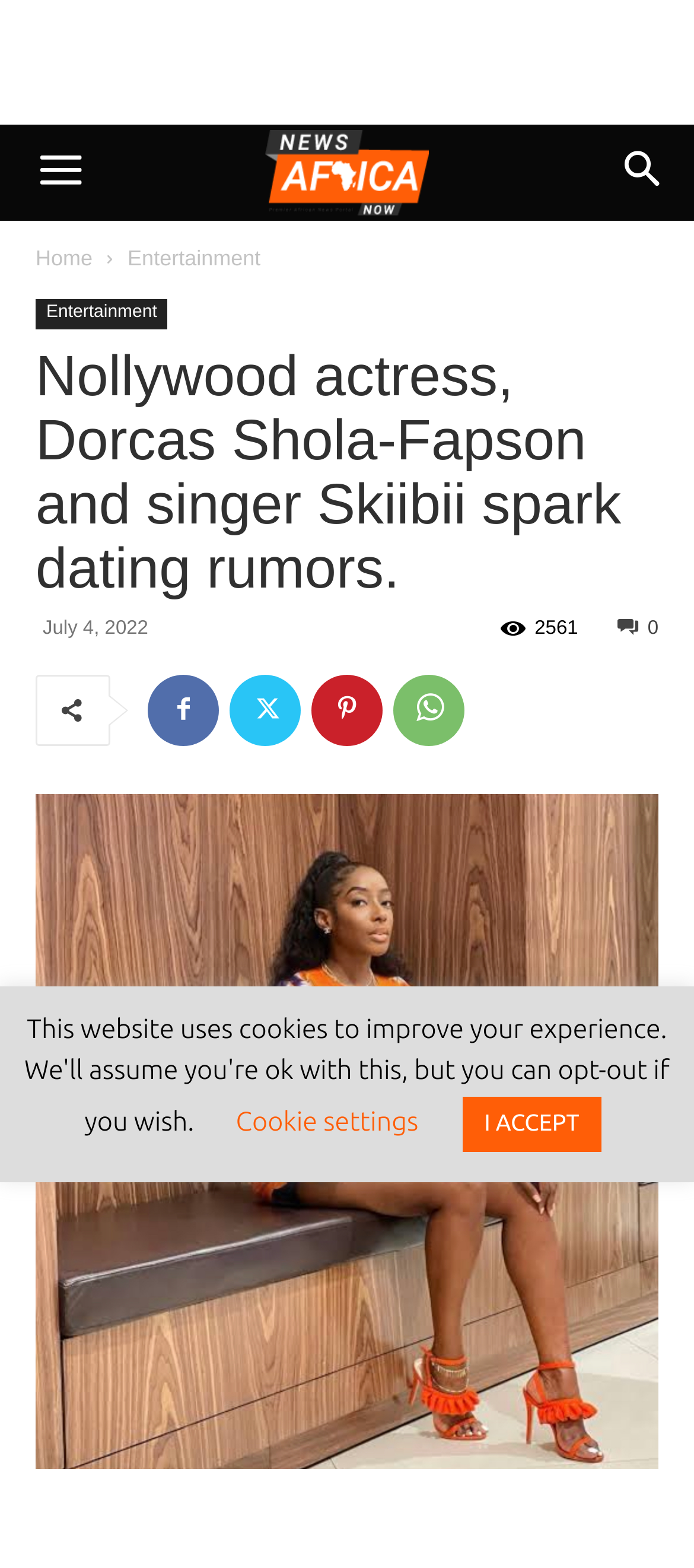Analyze the image and provide a detailed answer to the question: What is the date of the article?

I found the answer by examining the time element in the article, which displays the date 'July 4, 2022'.